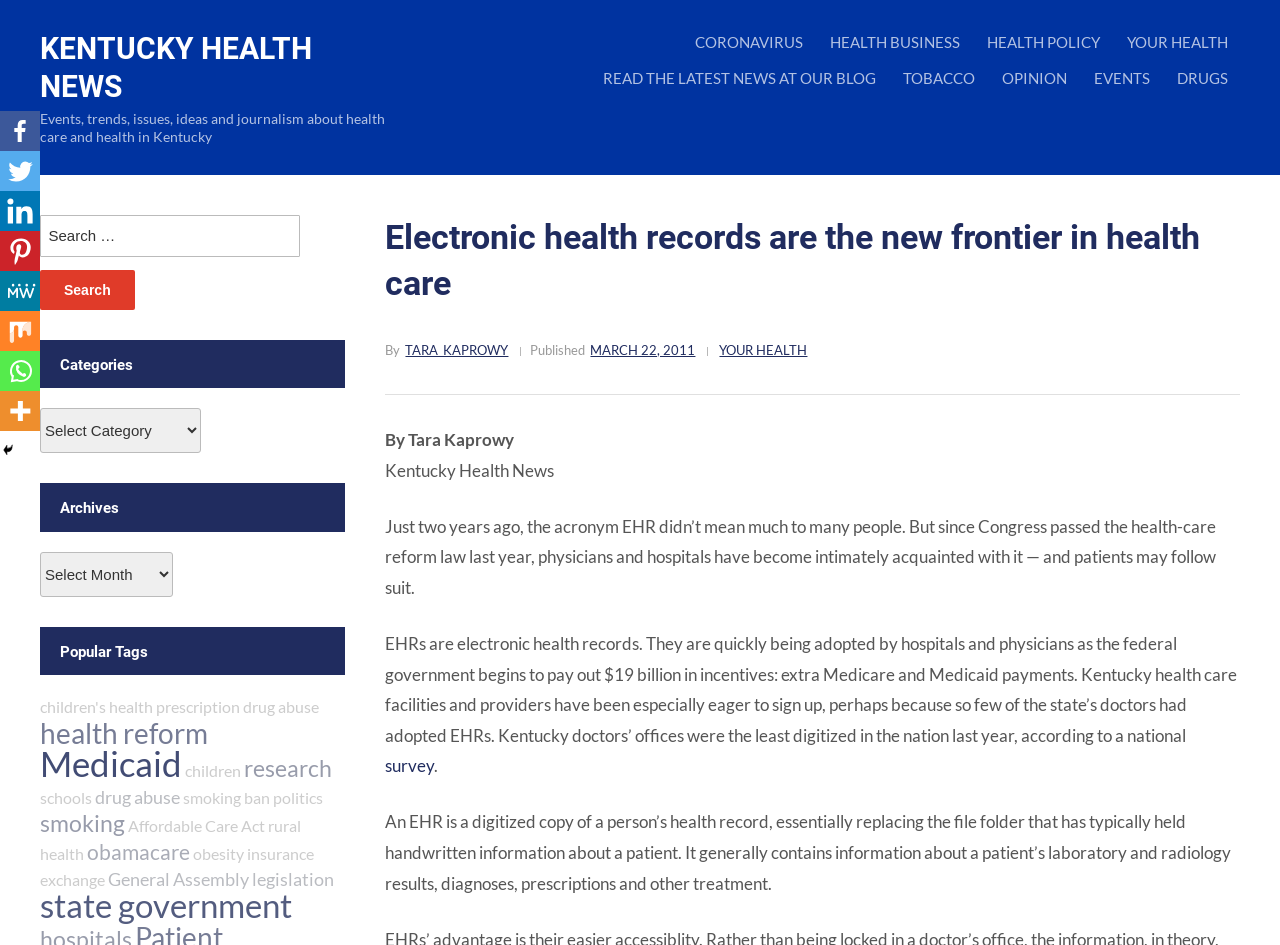Determine the bounding box coordinates of the UI element that matches the following description: "March 22, 2011". The coordinates should be four float numbers between 0 and 1 in the format [left, top, right, bottom].

[0.461, 0.356, 0.543, 0.385]